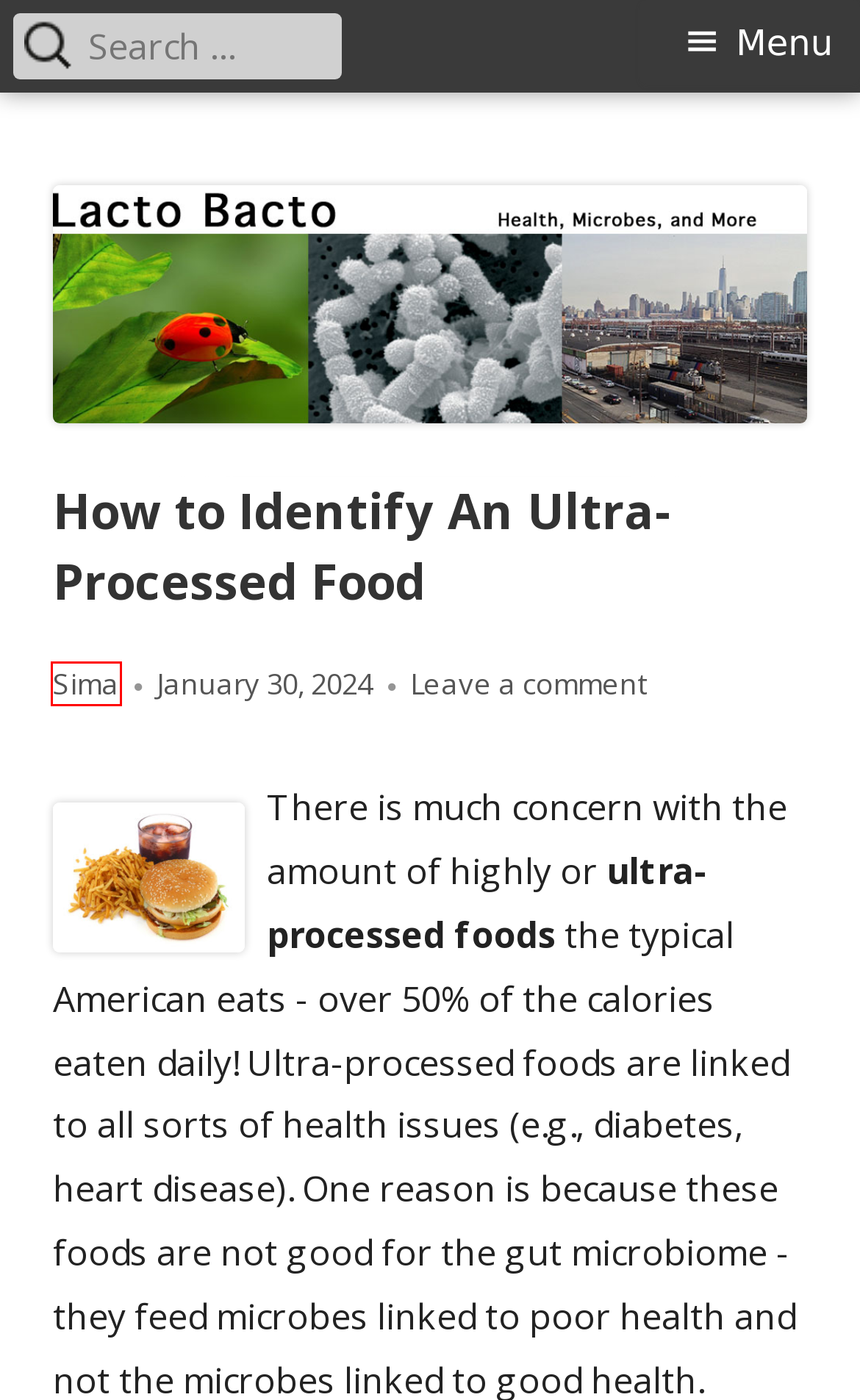Examine the webpage screenshot and identify the UI element enclosed in the red bounding box. Pick the webpage description that most accurately matches the new webpage after clicking the selected element. Here are the candidates:
A. Log In ‹ Lacto Bacto — WordPress
B. cancer – Lacto Bacto
C. Sima – Lacto Bacto
D. healthy aging – Lacto Bacto
E. human microbiome – Lacto Bacto
F. Lacto Bacto – Health, Microbes, and More
G. stroke – Lacto Bacto
H. brain – Lacto Bacto

C